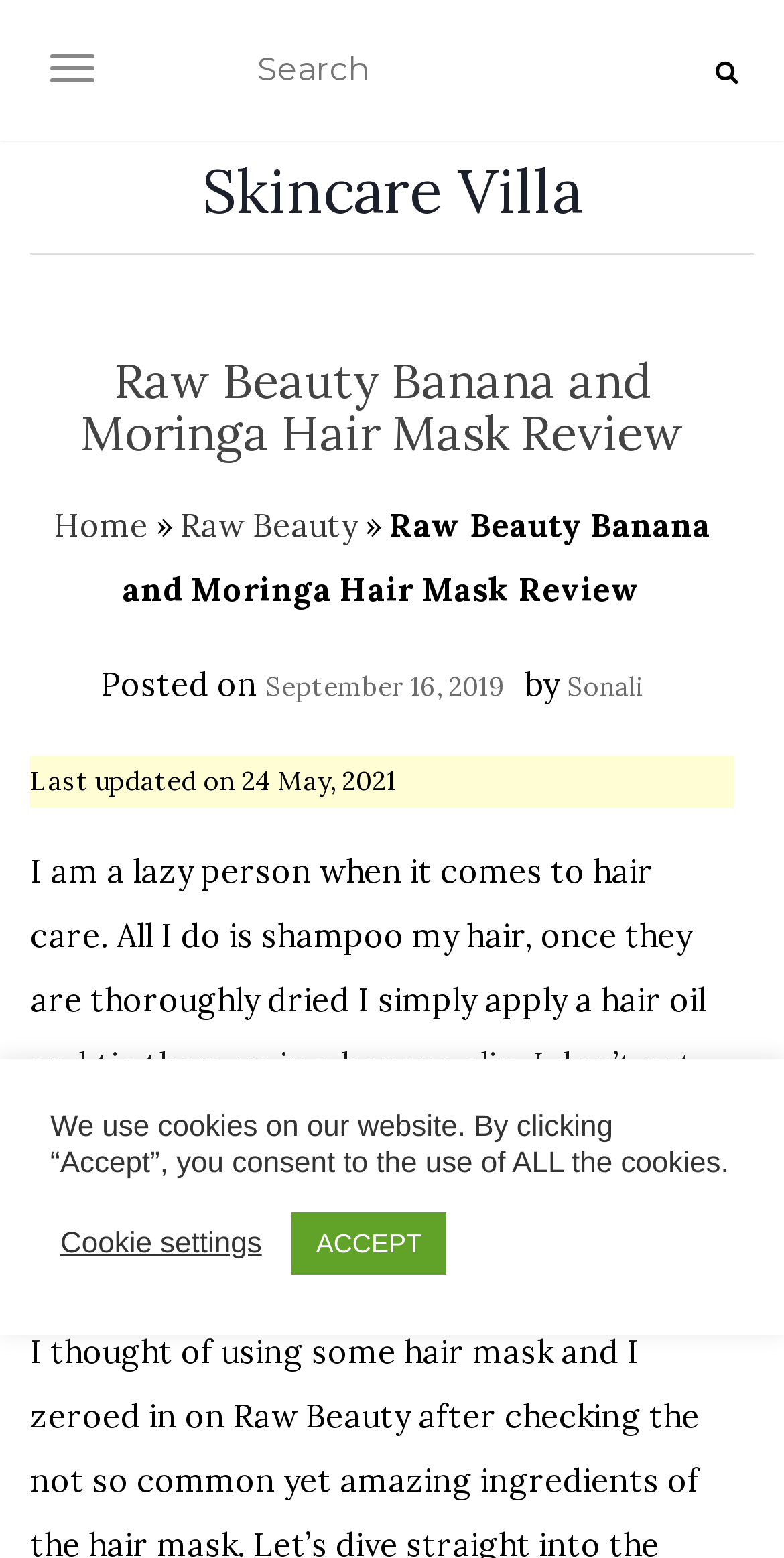Can you find the bounding box coordinates for the element that needs to be clicked to execute this instruction: "Search for something"? The coordinates should be given as four float numbers between 0 and 1, i.e., [left, top, right, bottom].

[0.323, 0.023, 0.892, 0.067]